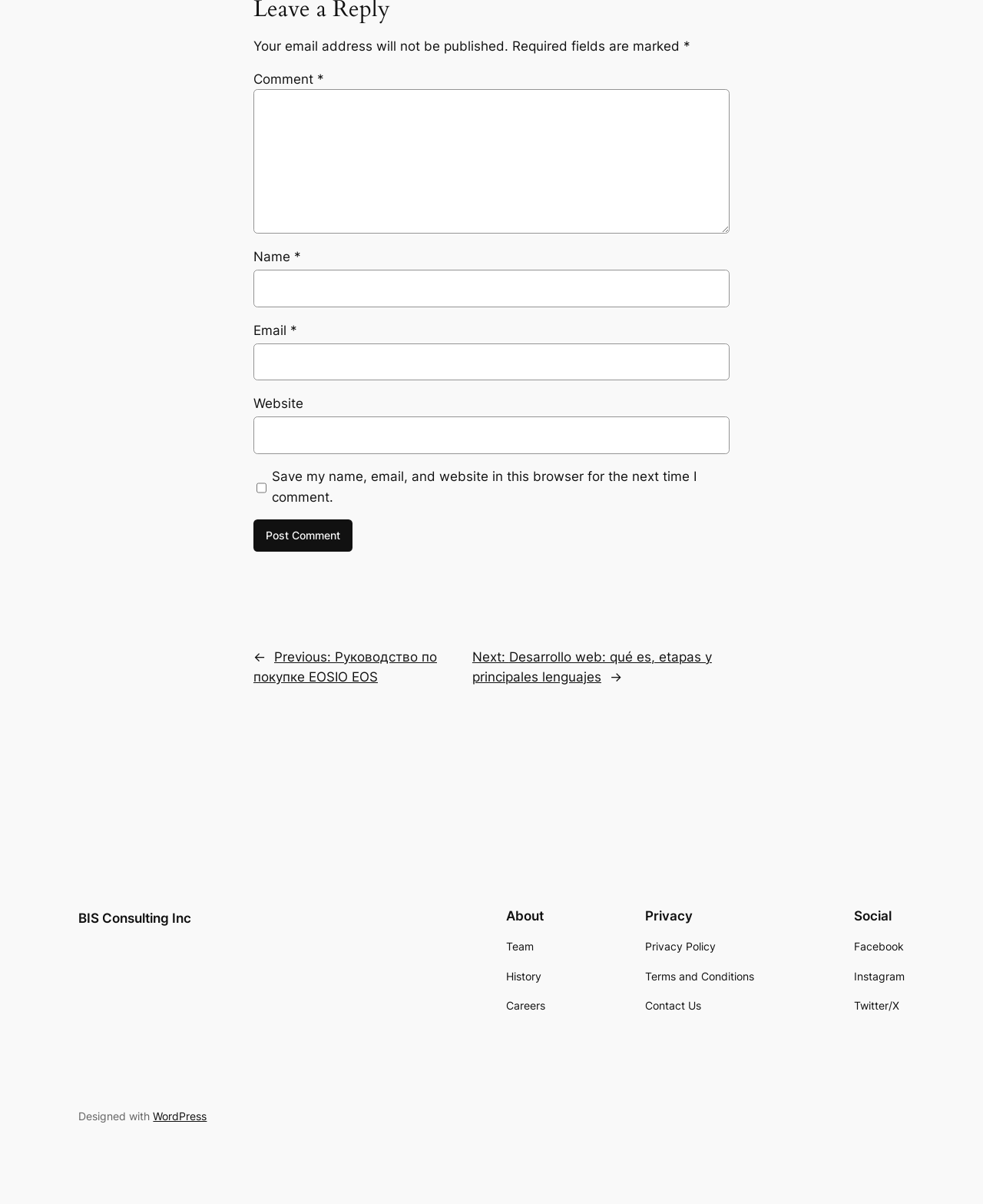Pinpoint the bounding box coordinates of the clickable area necessary to execute the following instruction: "Visit the previous post". The coordinates should be given as four float numbers between 0 and 1, namely [left, top, right, bottom].

[0.258, 0.539, 0.445, 0.569]